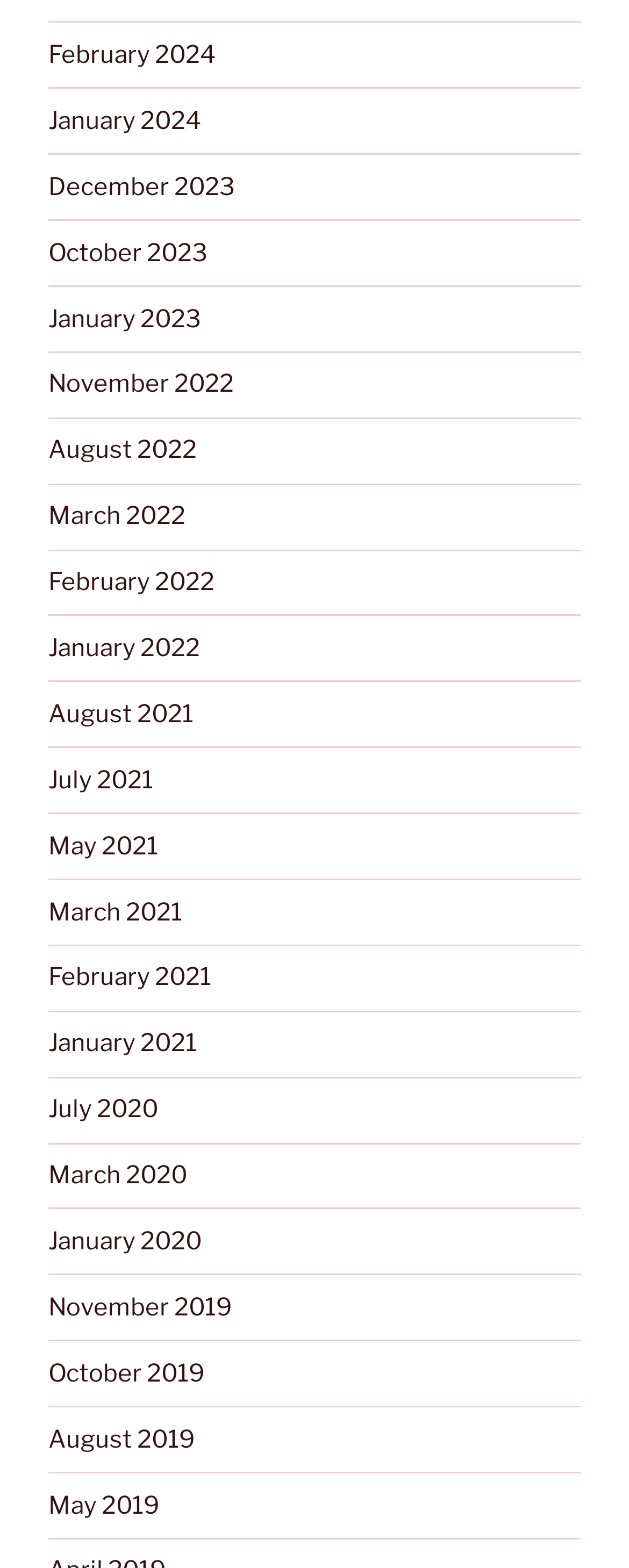Indicate the bounding box coordinates of the clickable region to achieve the following instruction: "visit May 2019."

[0.077, 0.951, 0.254, 0.969]